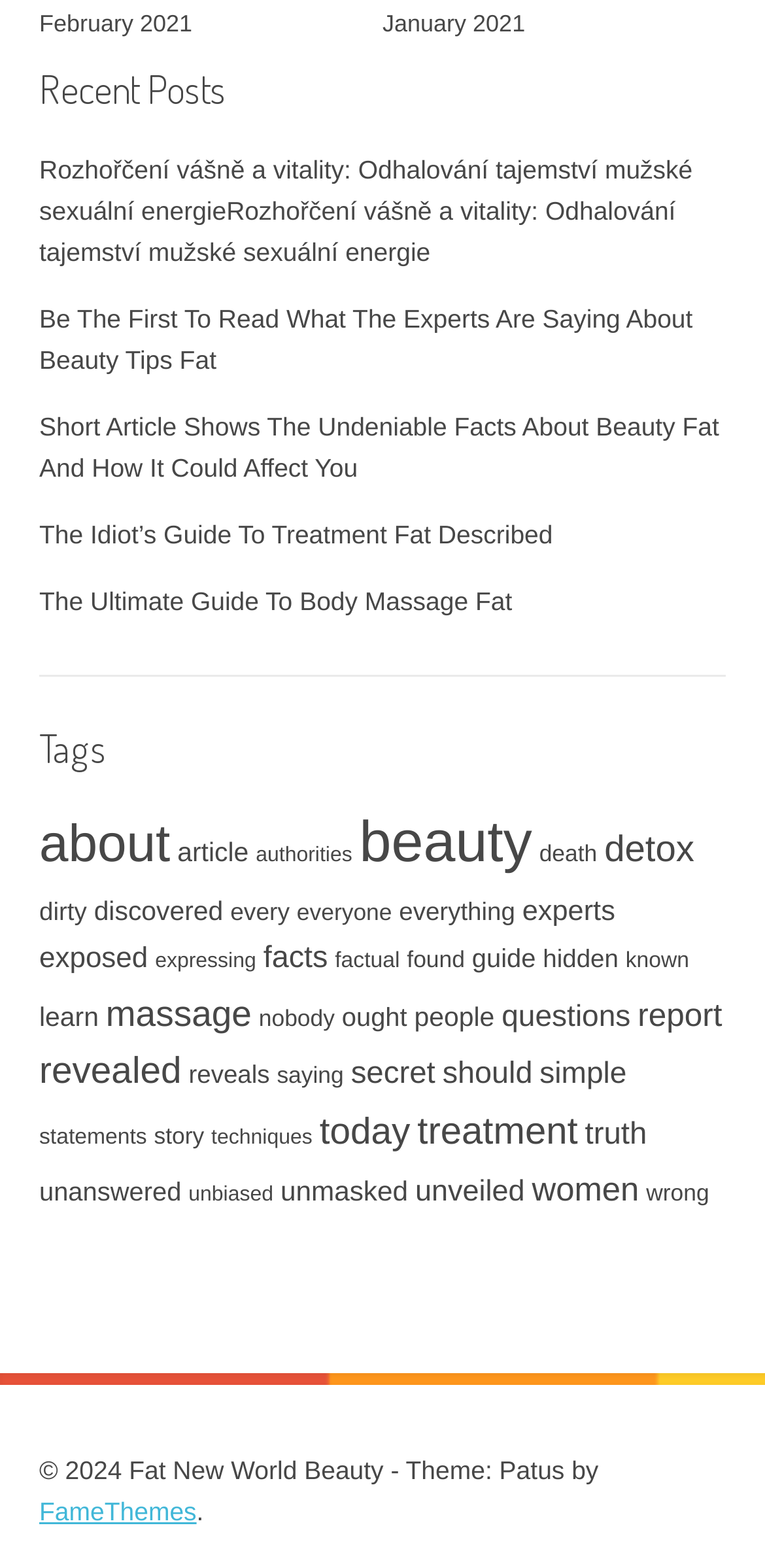Analyze the image and give a detailed response to the question:
How many months are listed at the top of the webpage?

I found two links at the top of the webpage, 'February 2021' and 'January 2021', which indicates that there are two months listed.